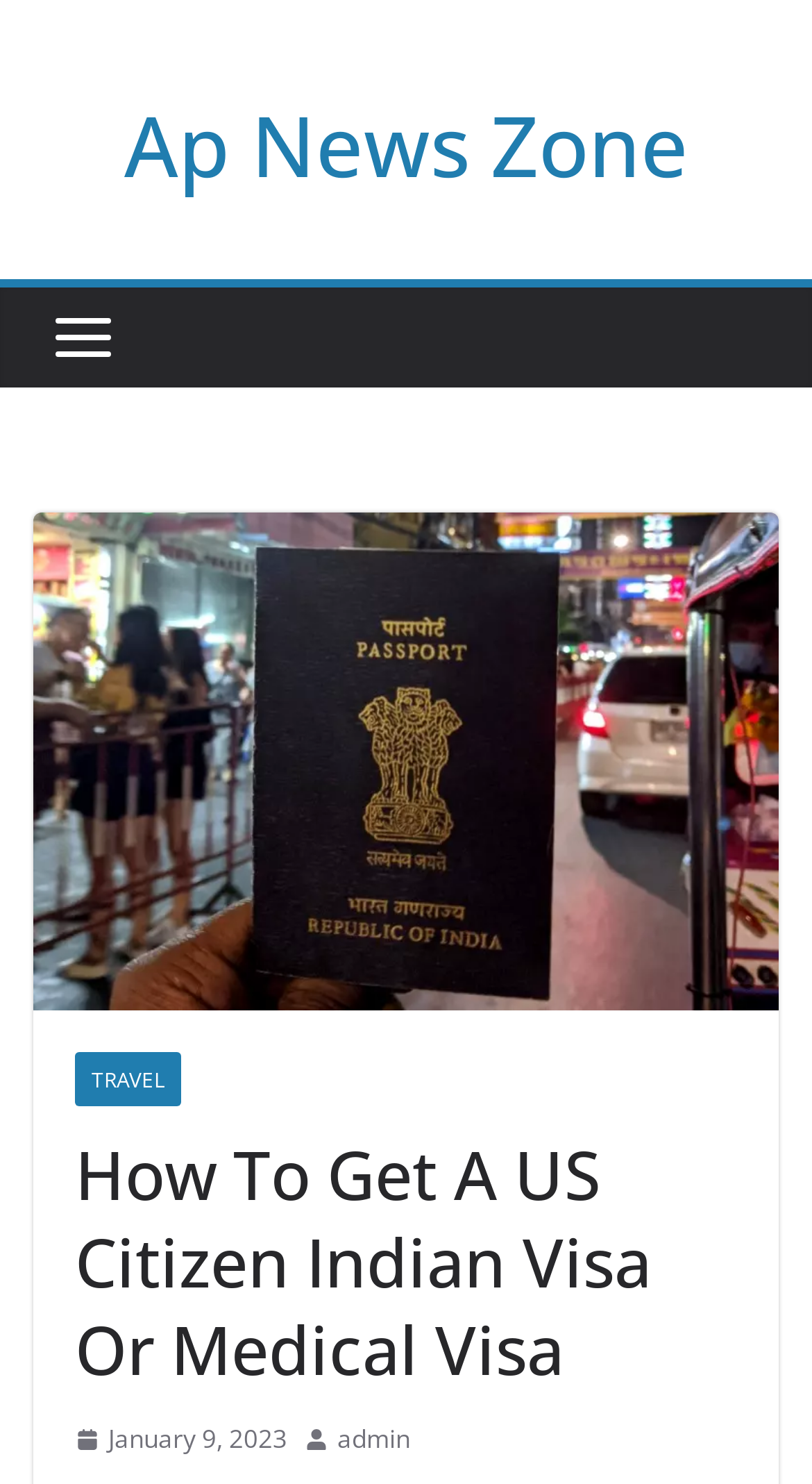Respond with a single word or phrase:
How many images are on the webpage?

3